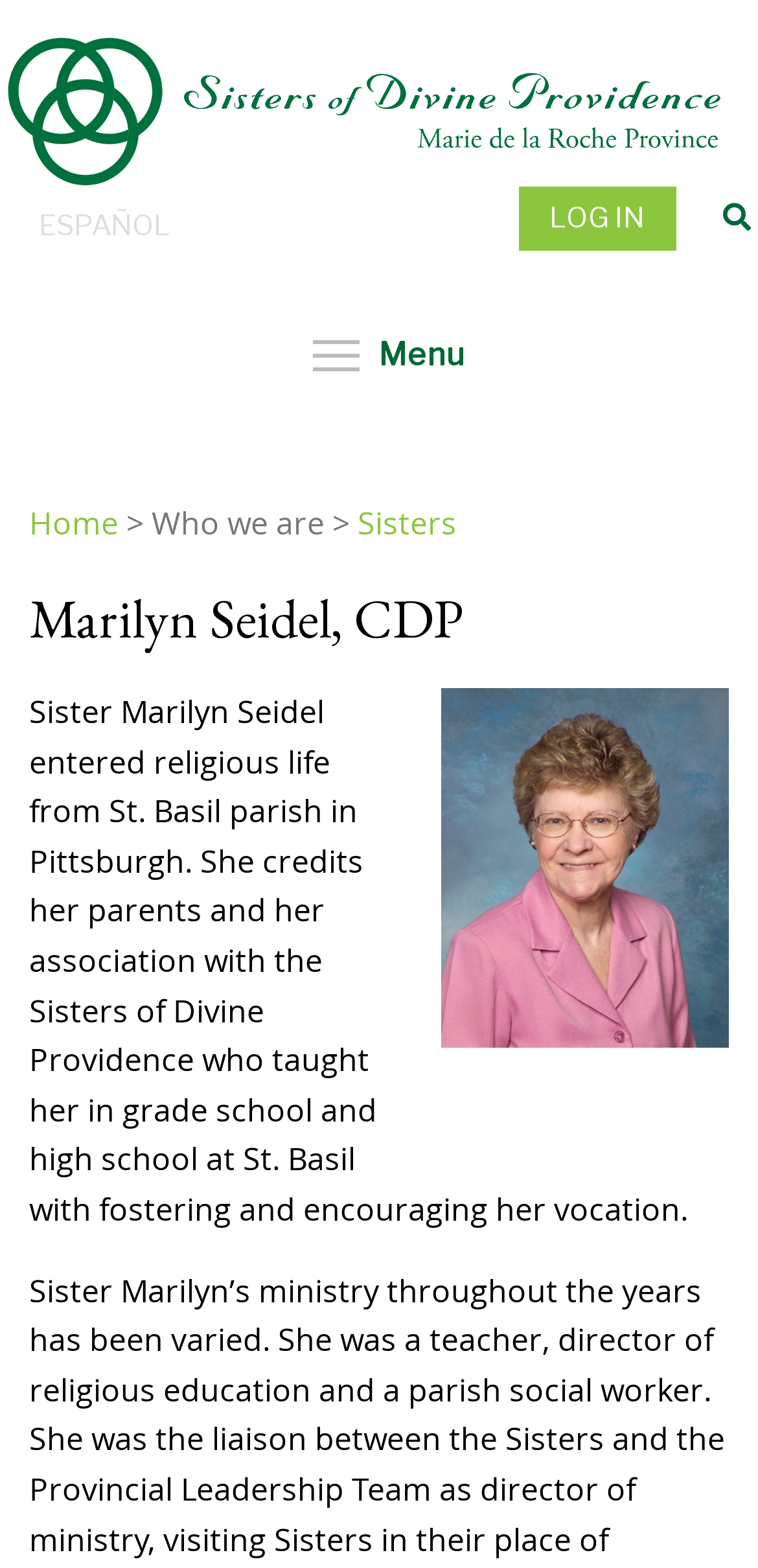What is the logo of the Sisters of Divine Providence?
Refer to the screenshot and answer in one word or phrase.

Sisters of Divine Providence logo